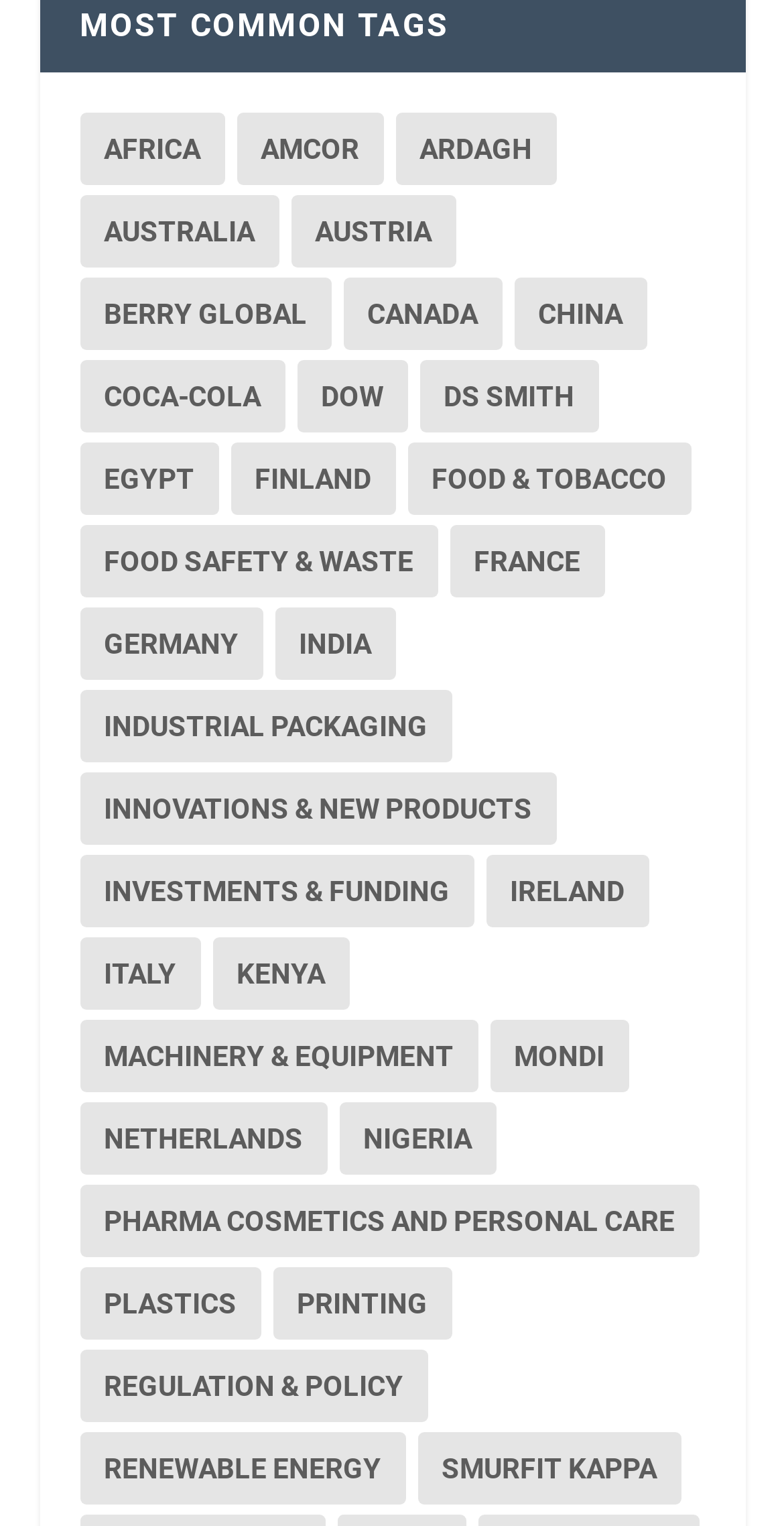Identify the bounding box coordinates of the region that needs to be clicked to carry out this instruction: "Explore Food & tobacco". Provide these coordinates as four float numbers ranging from 0 to 1, i.e., [left, top, right, bottom].

[0.519, 0.29, 0.881, 0.337]